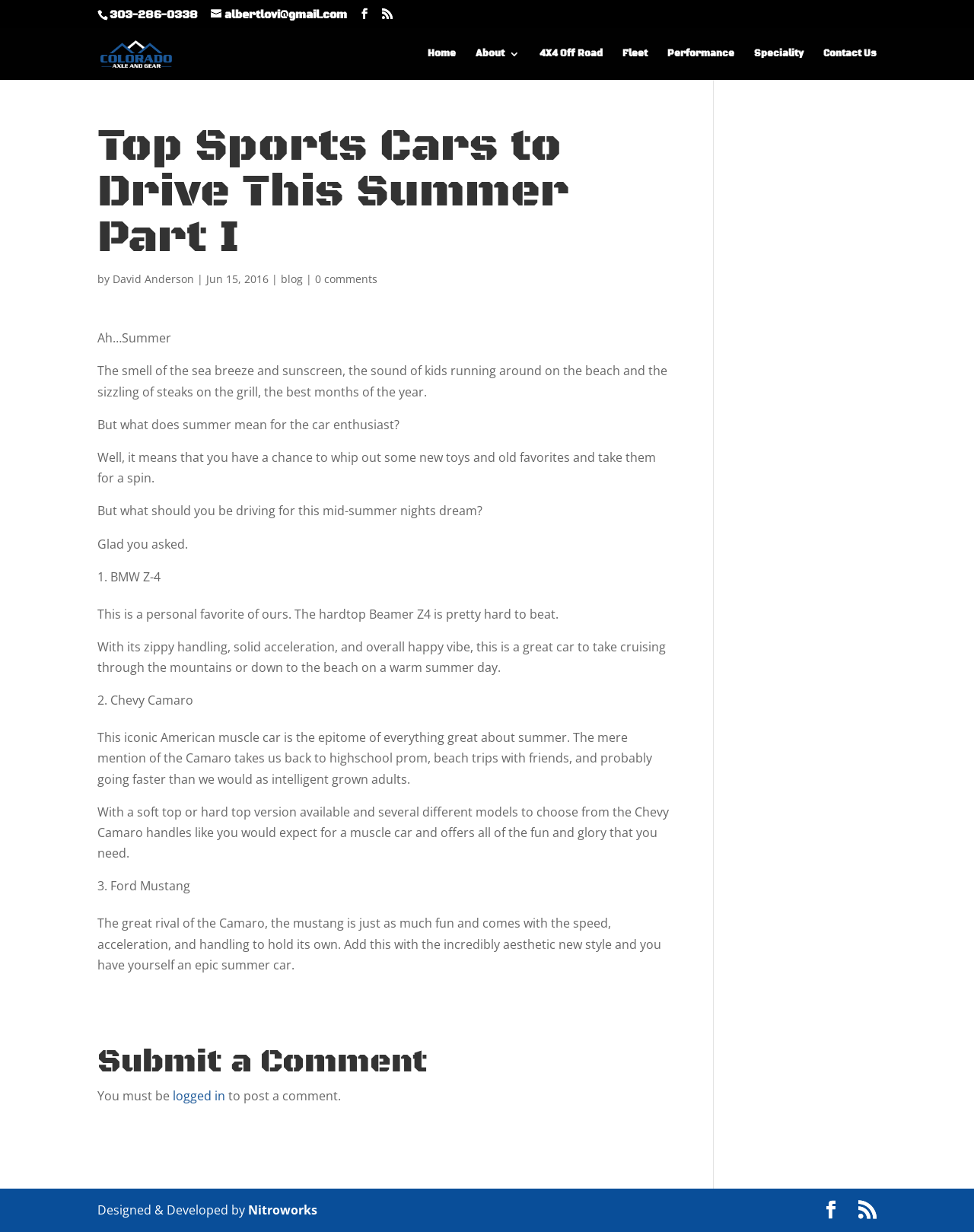Please determine the bounding box coordinates for the element that should be clicked to follow these instructions: "Contact the author".

[0.116, 0.221, 0.199, 0.232]